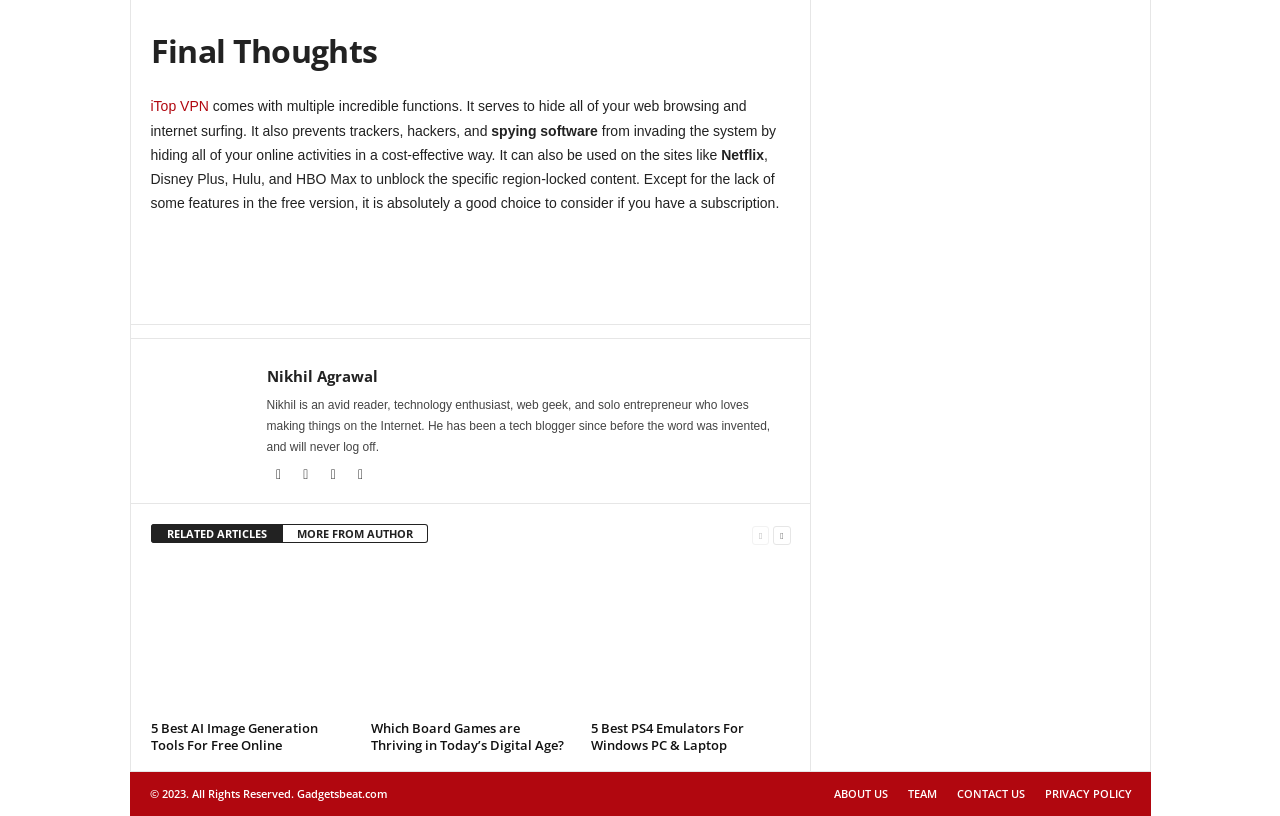Determine the bounding box coordinates of the region to click in order to accomplish the following instruction: "Go to the next page". Provide the coordinates as four float numbers between 0 and 1, specifically [left, top, right, bottom].

[0.604, 0.642, 0.618, 0.668]